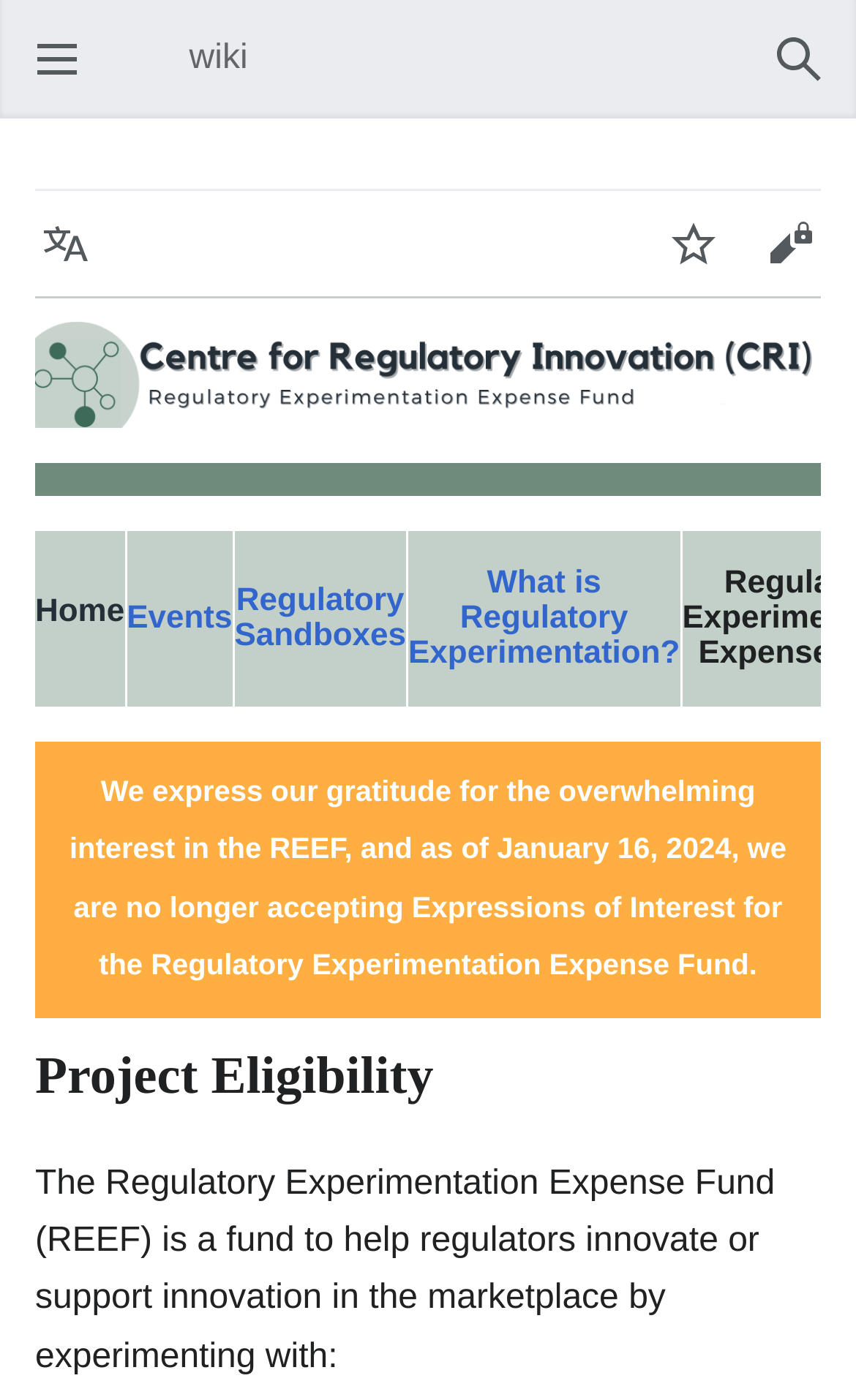Respond with a single word or phrase to the following question: What is the current status of accepting Expressions of Interest for the REEF?

No longer accepting